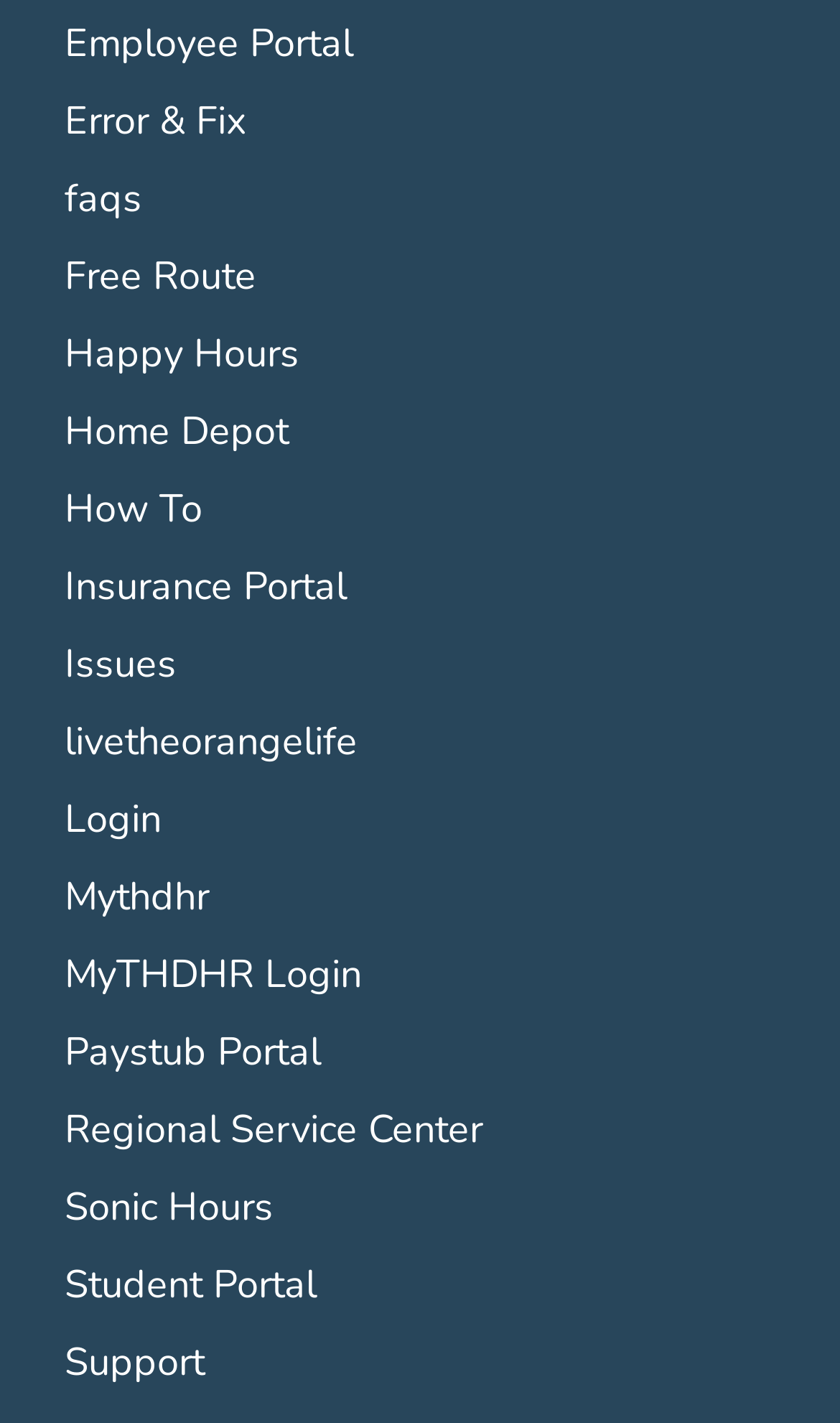Identify the bounding box coordinates of the region that should be clicked to execute the following instruction: "check paystub portal".

[0.077, 0.721, 0.382, 0.758]